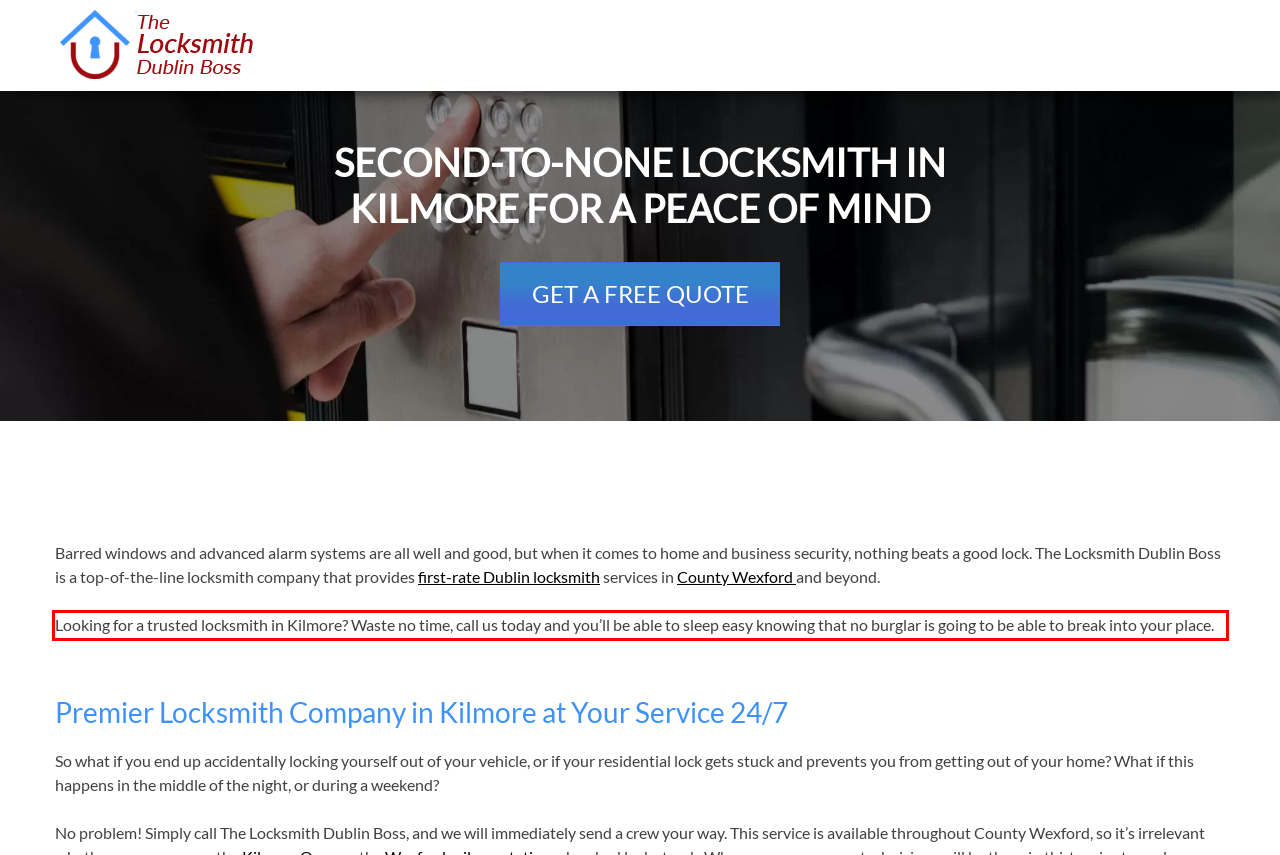Please identify and extract the text content from the UI element encased in a red bounding box on the provided webpage screenshot.

Looking for a trusted locksmith in Kilmore? Waste no time, call us today and you’ll be able to sleep easy knowing that no burglar is going to be able to break into your place.